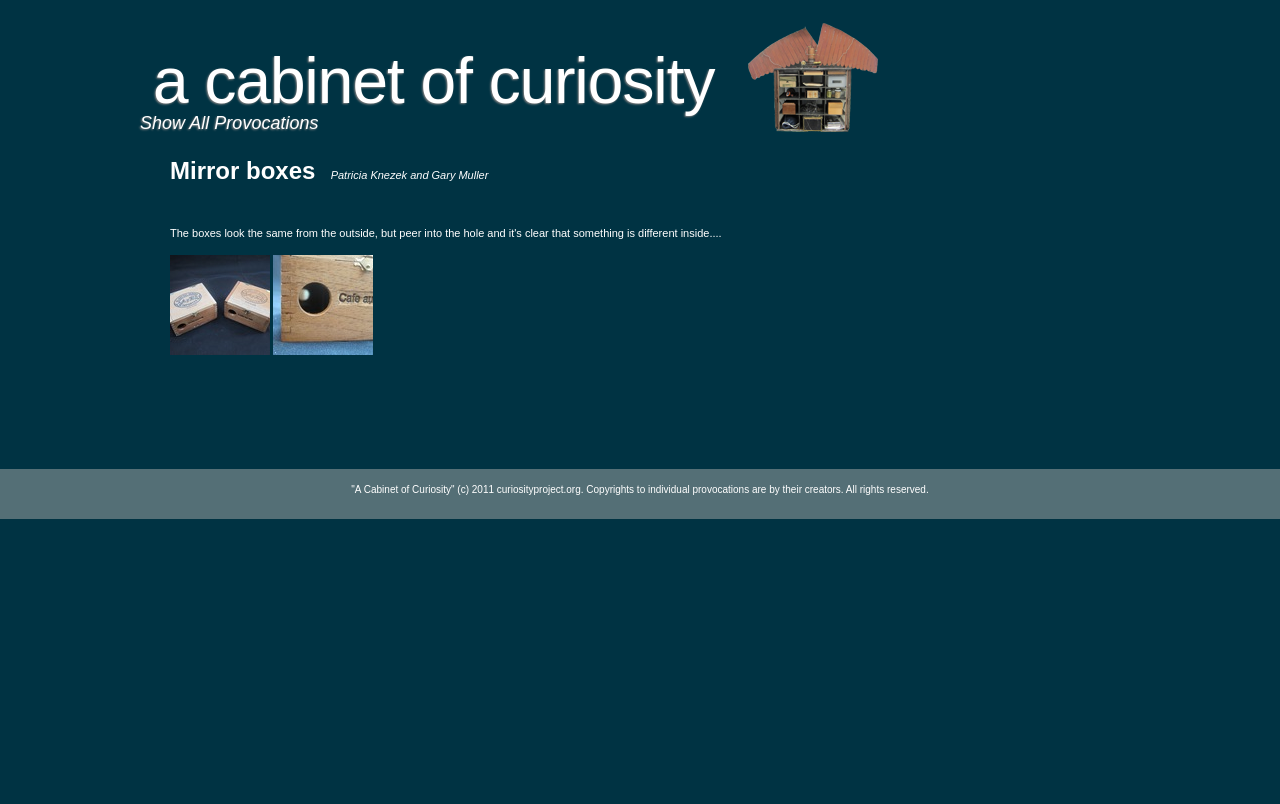Using the details from the image, please elaborate on the following question: What is the name of the authors of the mirror boxes?

The names of the authors of the mirror boxes can be found in the static text element next to the 'Mirror boxes' text, which reads 'Patricia Knezek and Gary Muller'.